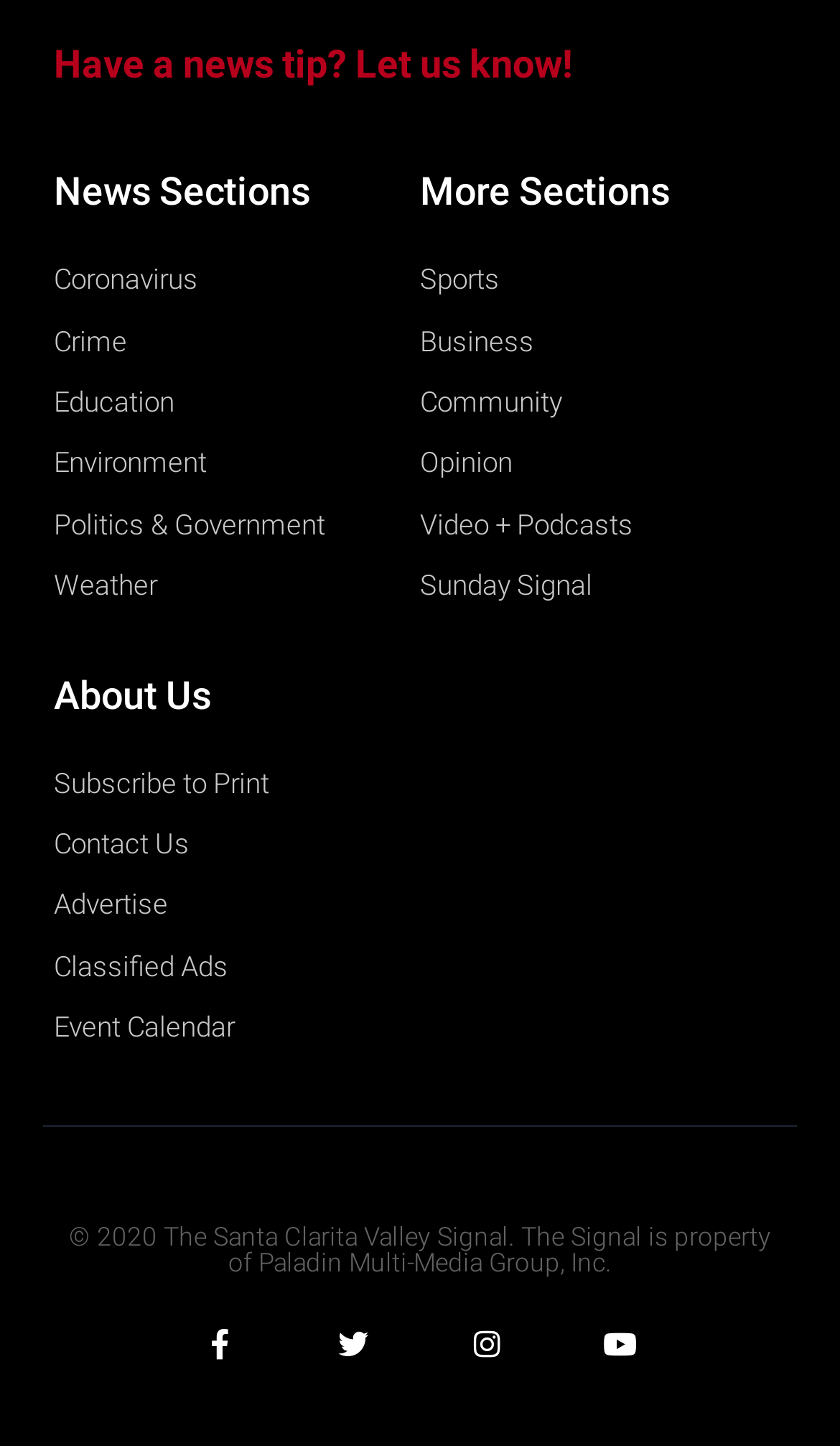What is the name of the company that owns the website?
Could you give a comprehensive explanation in response to this question?

I found a StaticText element with the text 'The Signal is property of Paladin Multi-Media Group, Inc.' which suggests that this is the company that owns the website.